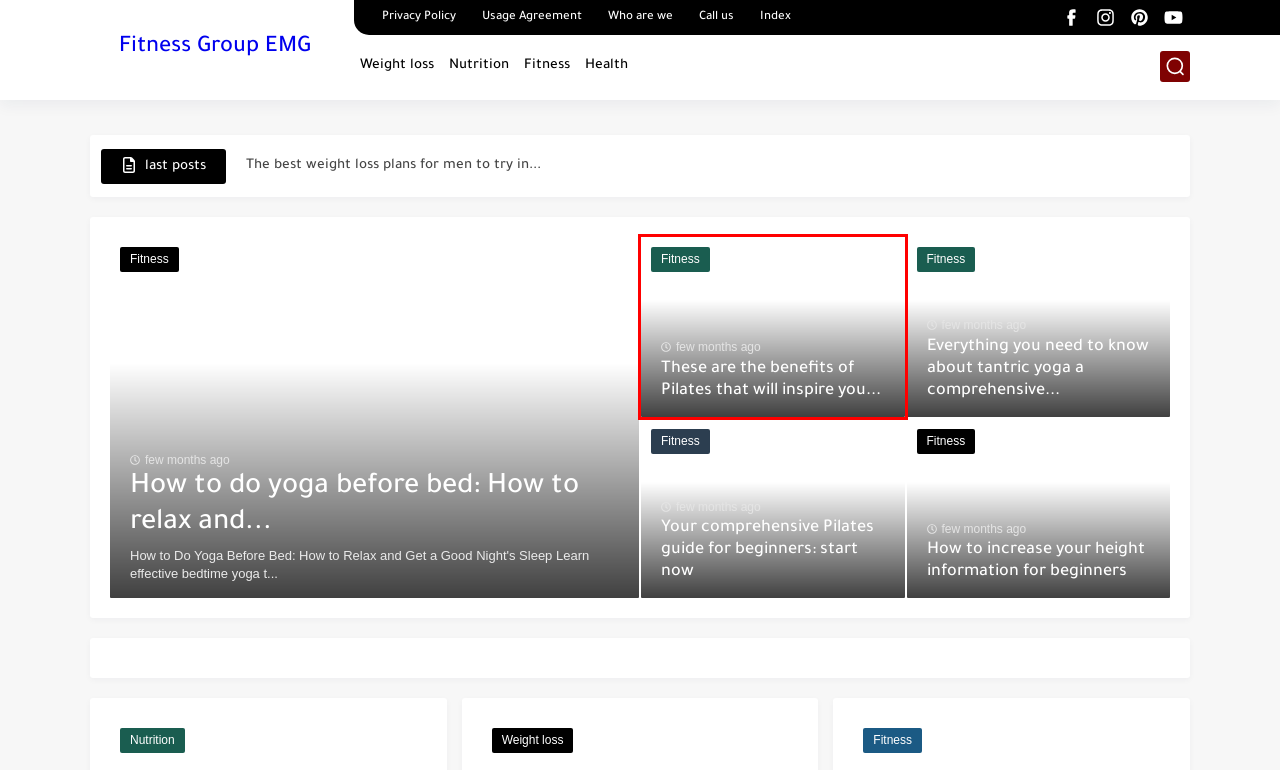You have a screenshot of a webpage, and a red bounding box highlights an element. Select the webpage description that best fits the new page after clicking the element within the bounding box. Options are:
A. Call us
B. Mindful Eating for Weight Loss: Strategies and Benefits
C. Usage Agreement
D. How to Stay Motivated During Your Weight Loss Journey
E. Index
F. Can a Calorie Deficit Help You Lose Weight?
G. These are the benefits of Pilates that will inspire you to activate your muscles
H. The best weight loss plan women should try in 2024

G